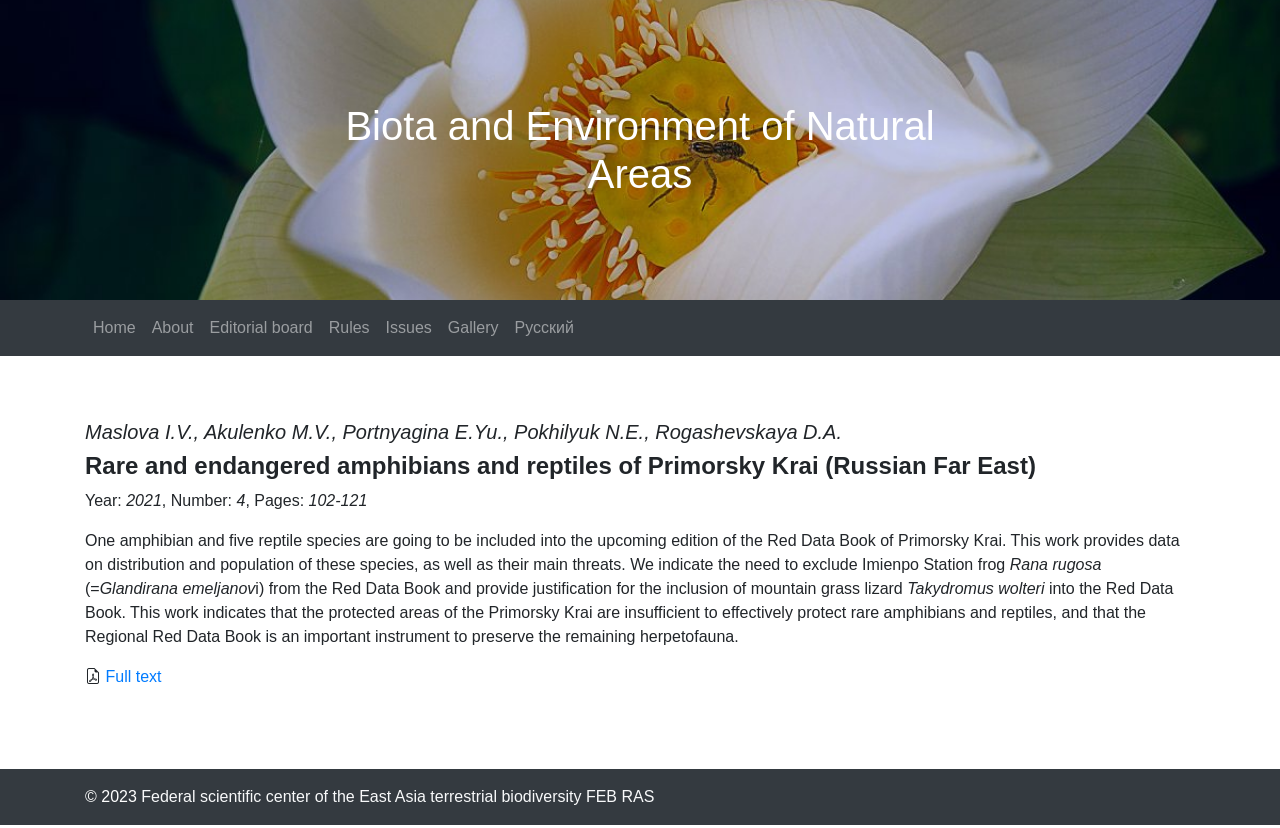What is the year of publication?
Kindly offer a detailed explanation using the data available in the image.

The year of publication is mentioned in the text as 'Year: 2021', which is located below the heading and above the article content.